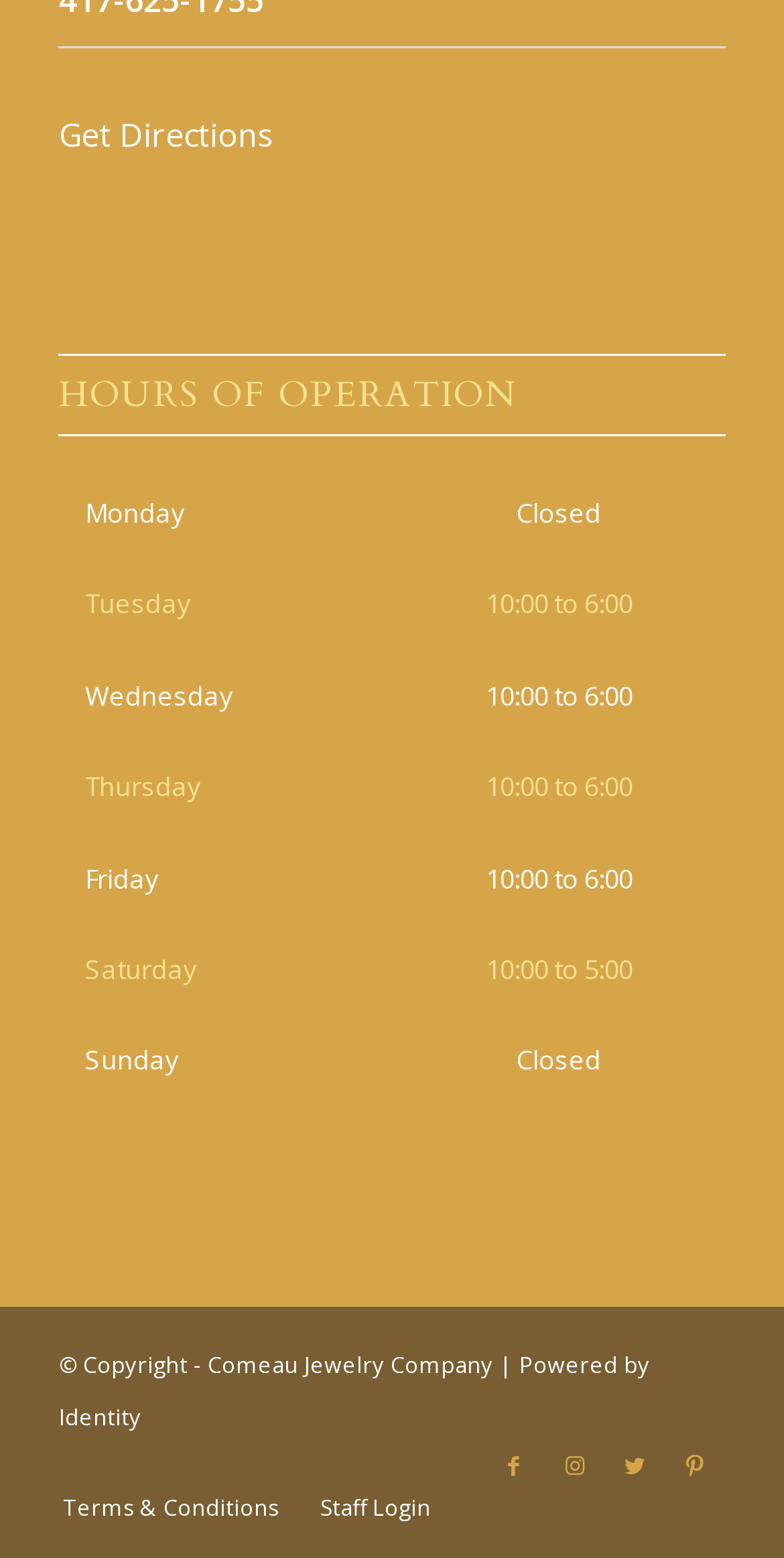Find the bounding box coordinates for the area that should be clicked to accomplish the instruction: "Check the save my name checkbox".

None